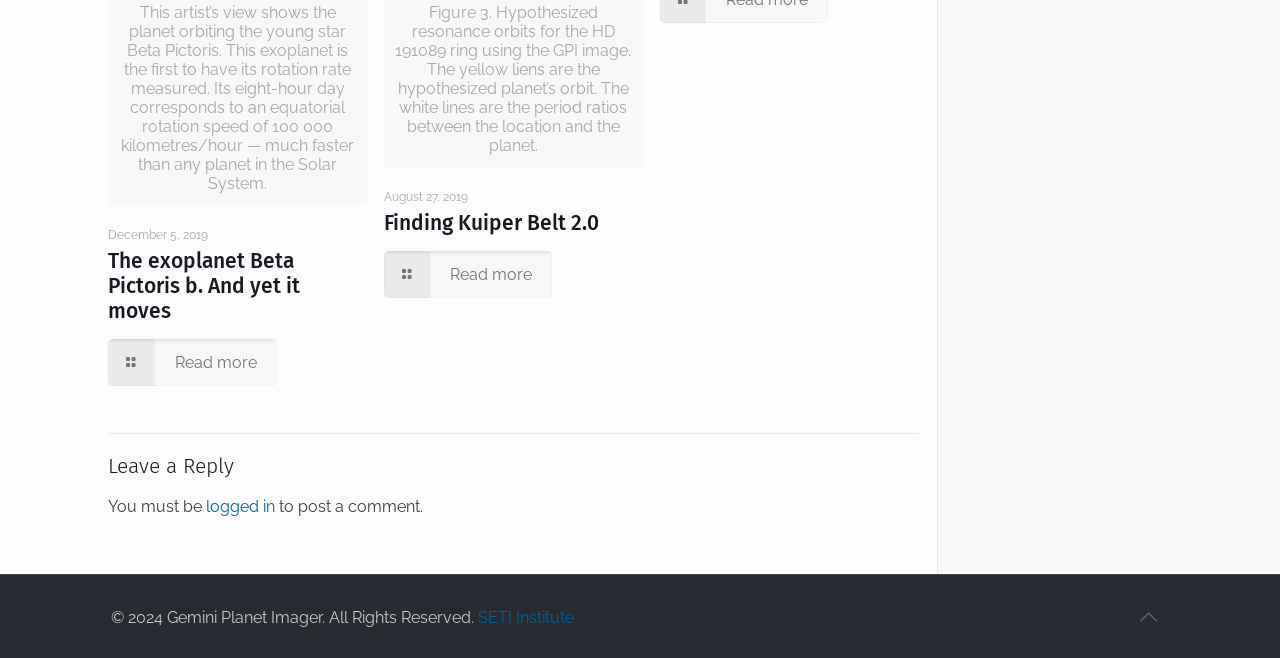What is the name of the exoplanet?
We need a detailed and exhaustive answer to the question. Please elaborate.

The answer can be found in the heading 'The exoplanet Beta Pictoris b. And yet it moves' which is located at the top of the webpage.